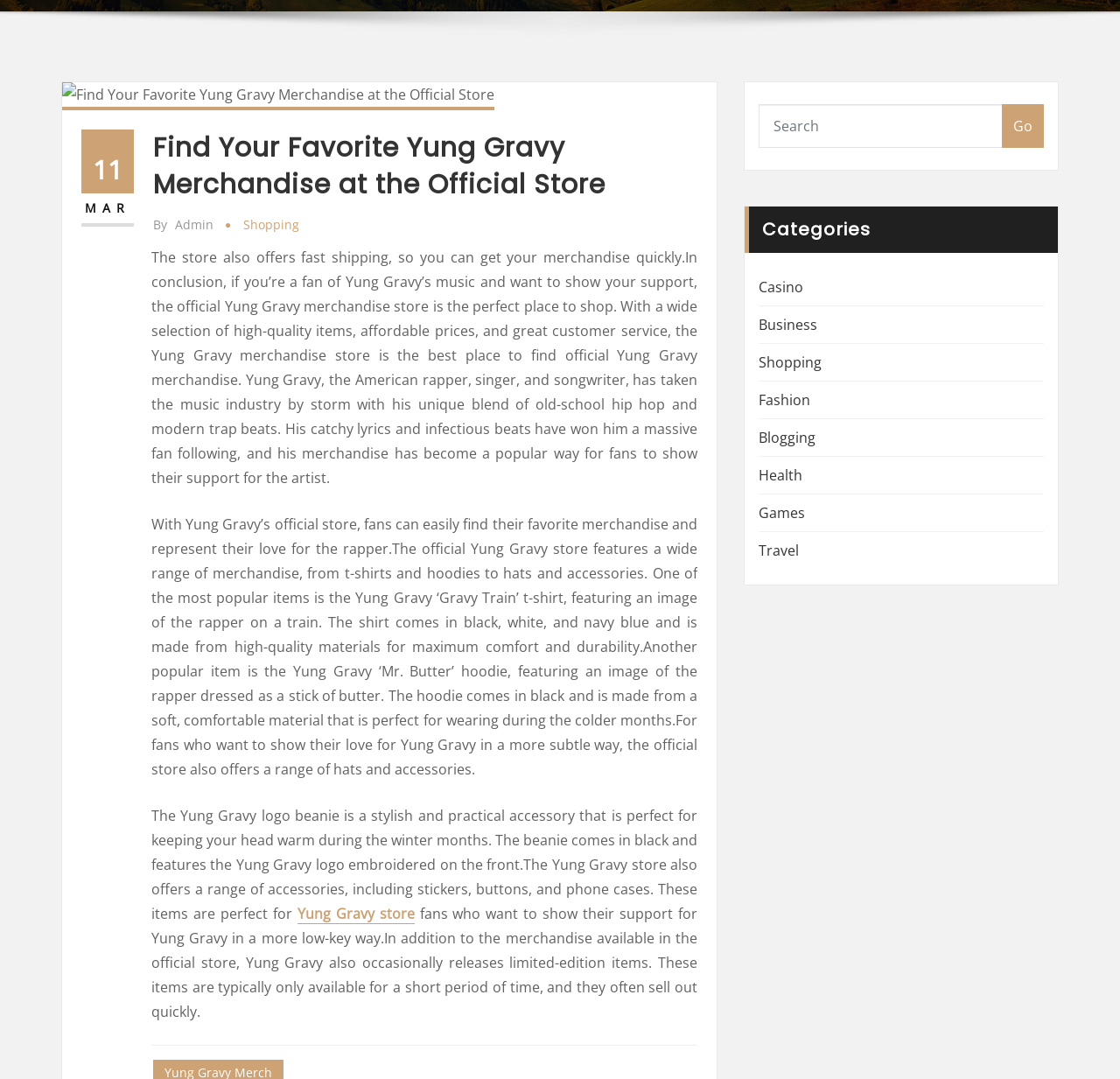Find the bounding box of the element with the following description: "Shopping". The coordinates must be four float numbers between 0 and 1, formatted as [left, top, right, bottom].

[0.677, 0.327, 0.734, 0.345]